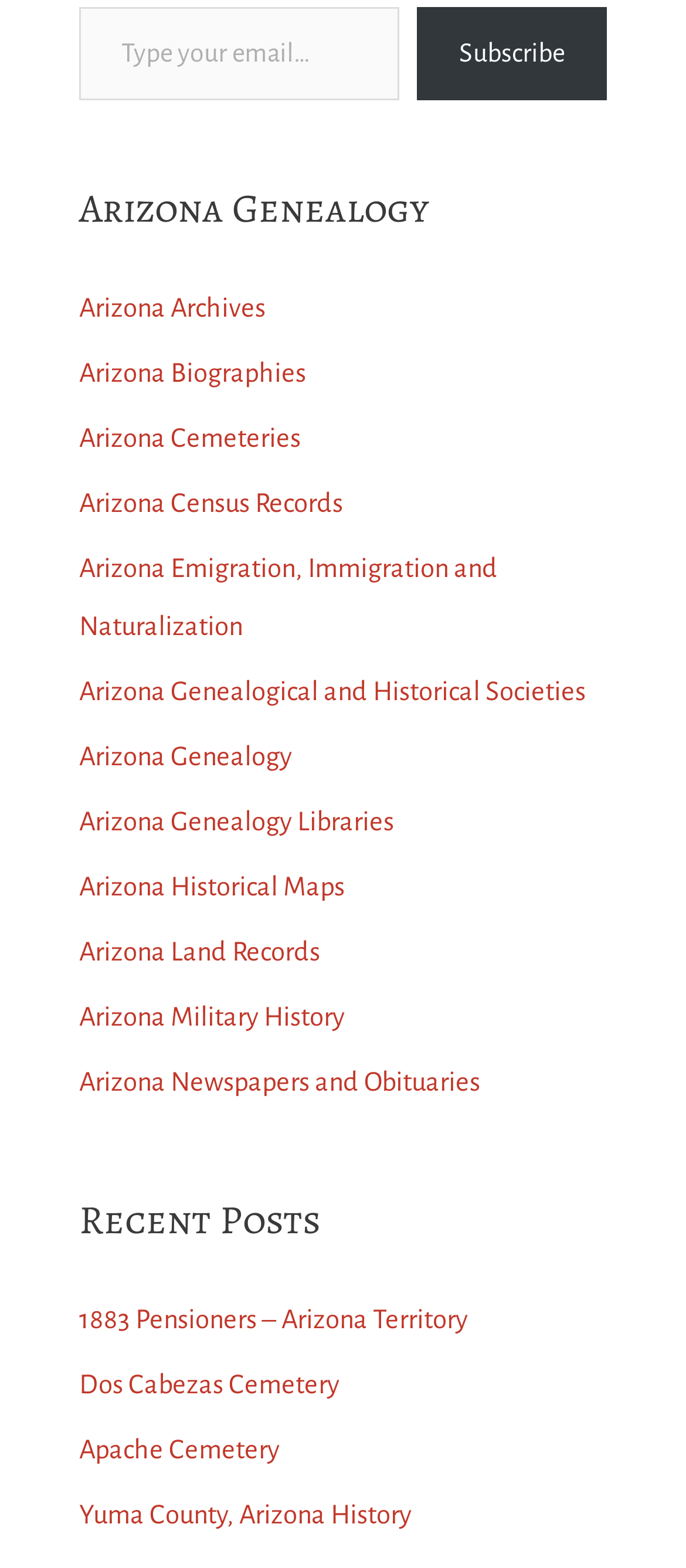Using the provided element description, identify the bounding box coordinates as (top-left x, top-left y, bottom-right x, bottom-right y). Ensure all values are between 0 and 1. Description: Arizona Genealogical and Historical Societies

[0.115, 0.432, 0.854, 0.45]